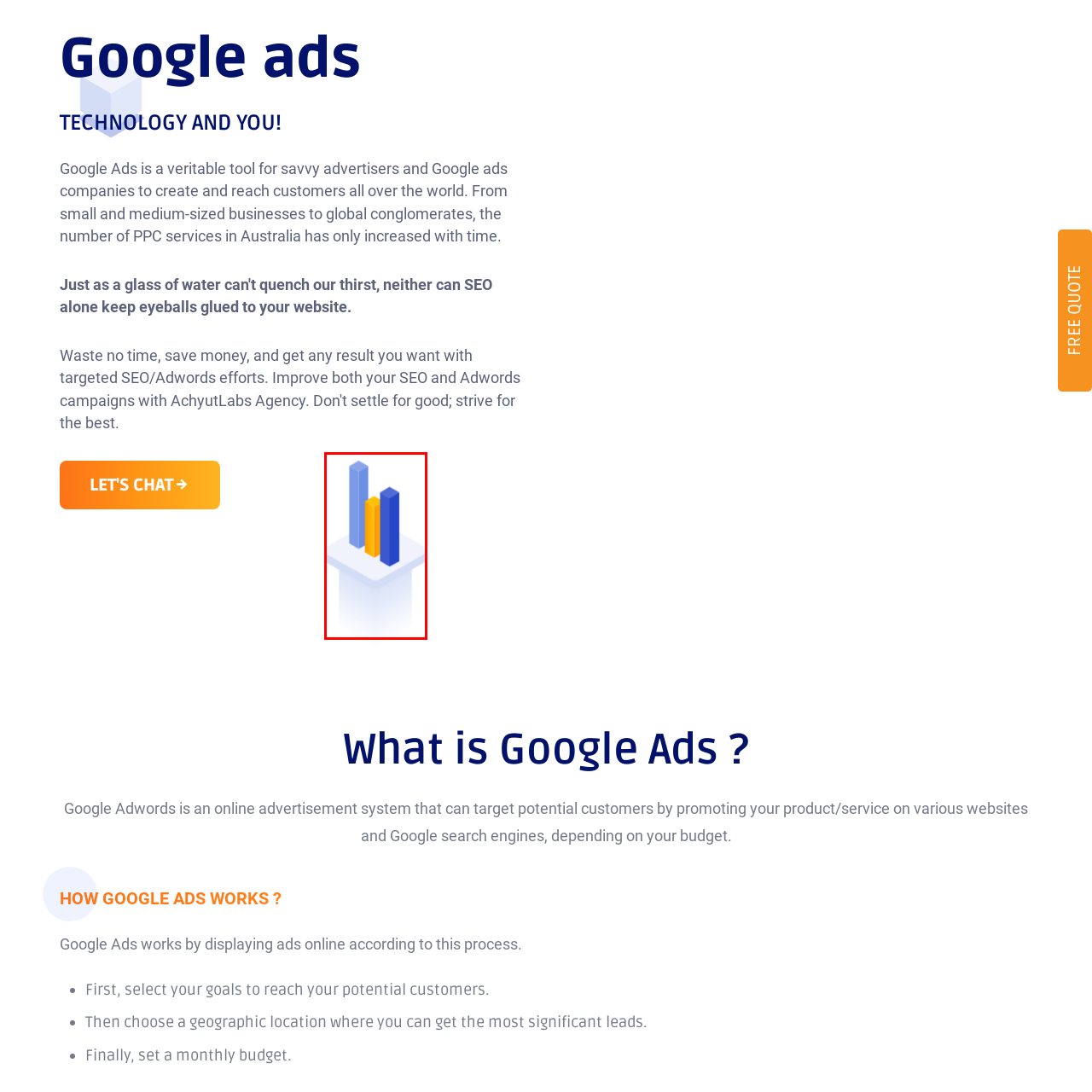Provide an extensive and detailed caption for the image section enclosed by the red boundary.

The image features a stylized graphic representation of bar graphs, which visually depict growth or performance metrics. The graph includes three distinct bars: one tall blue bar on the right, one medium-height yellow bar in the center, and a shorter light blue bar on the left. This colorful illustration suggests a positive trend, possibly in relation to advertising performance or business analytics, aligning with the theme of Google Ads as a powerful tool for advertisers aiming to target and engage customers effectively. The light gradient background enhances the modern aesthetic, reinforcing its relevance in technology and digital marketing contexts.